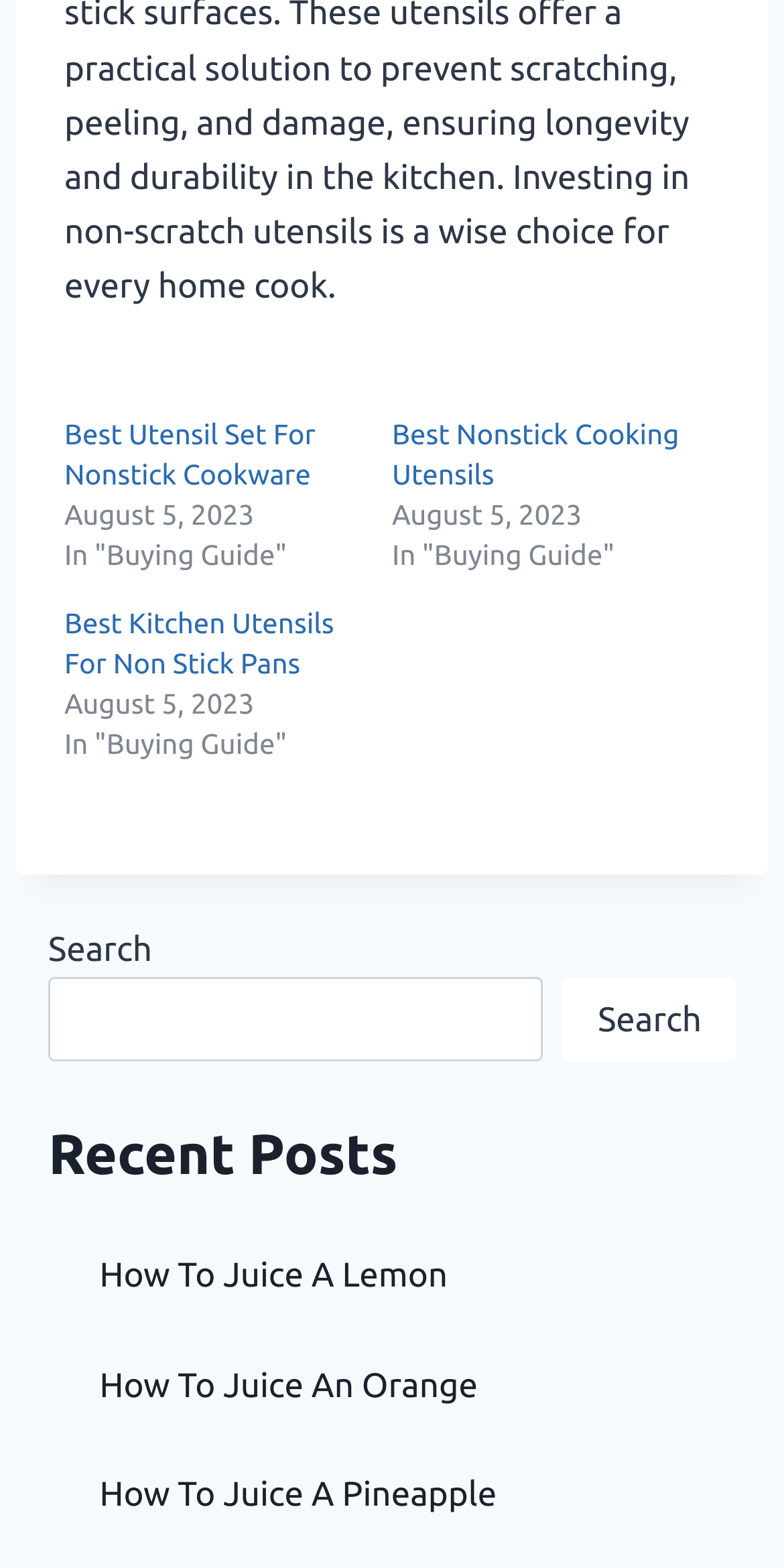Please find the bounding box coordinates of the clickable region needed to complete the following instruction: "Search for something". The bounding box coordinates must consist of four float numbers between 0 and 1, i.e., [left, top, right, bottom].

[0.062, 0.623, 0.693, 0.678]